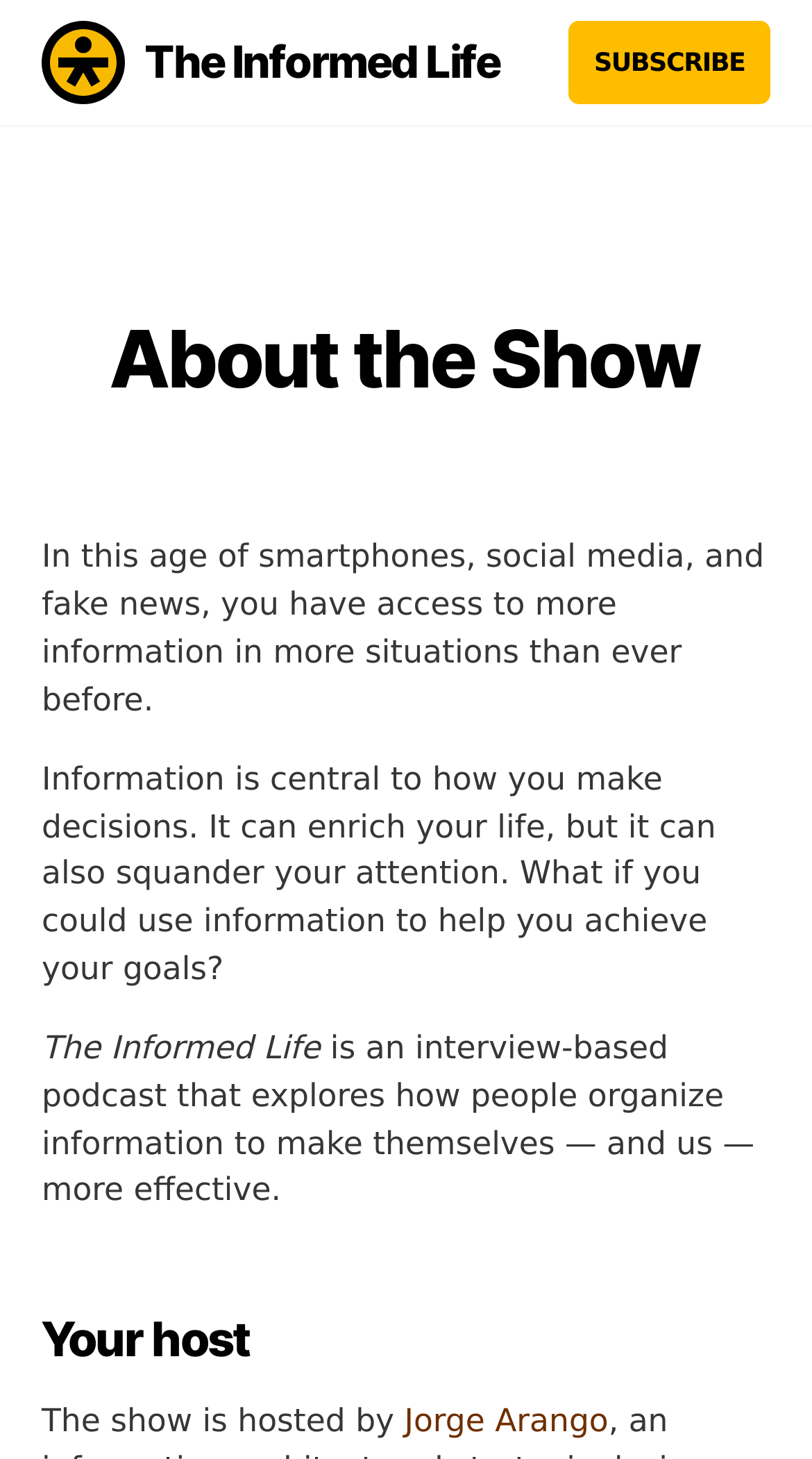Who is the host of the podcast?
Please provide a single word or phrase as your answer based on the image.

Jorge Arango